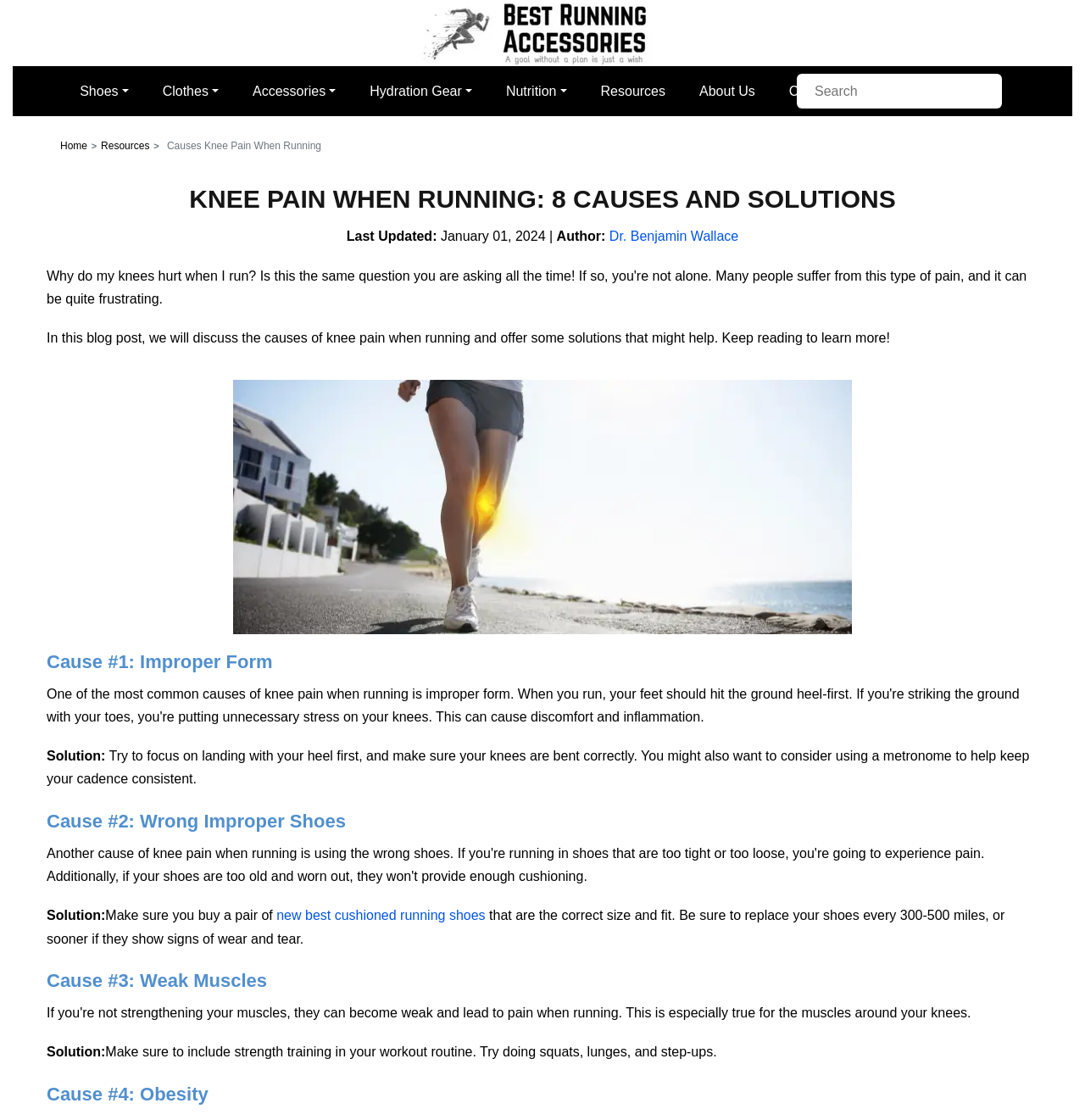Explain the features and main sections of the webpage comprehensively.

This webpage is about knee pain when running, with a focus on the common causes and solutions. At the top, there is an image related to running accessories, followed by a search bar and a navigation menu with links to various categories such as shoes, clothes, and resources. Below the navigation menu, there is a breadcrumb navigation with links to the home page and resources.

The main content of the webpage starts with a heading that reads "KNEE PAIN WHEN RUNNING: 8 CAUSES AND SOLUTIONS". Below this heading, there is some metadata including the last updated date and the author's name, which is Dr. Benjamin Wallace. 

The introductory paragraph explains that the blog post will discuss the causes of knee pain when running and offer some solutions. This is followed by a large image related to the topic. 

The main content is divided into sections, each discussing a specific cause of knee pain when running, such as improper form, wrong shoes, weak muscles, and obesity. Each section has a heading that describes the cause, followed by a solution in the form of a paragraph of text. The solutions provide advice on how to overcome the specific cause of knee pain, such as focusing on proper form, buying the right shoes, and including strength training in one's workout routine.